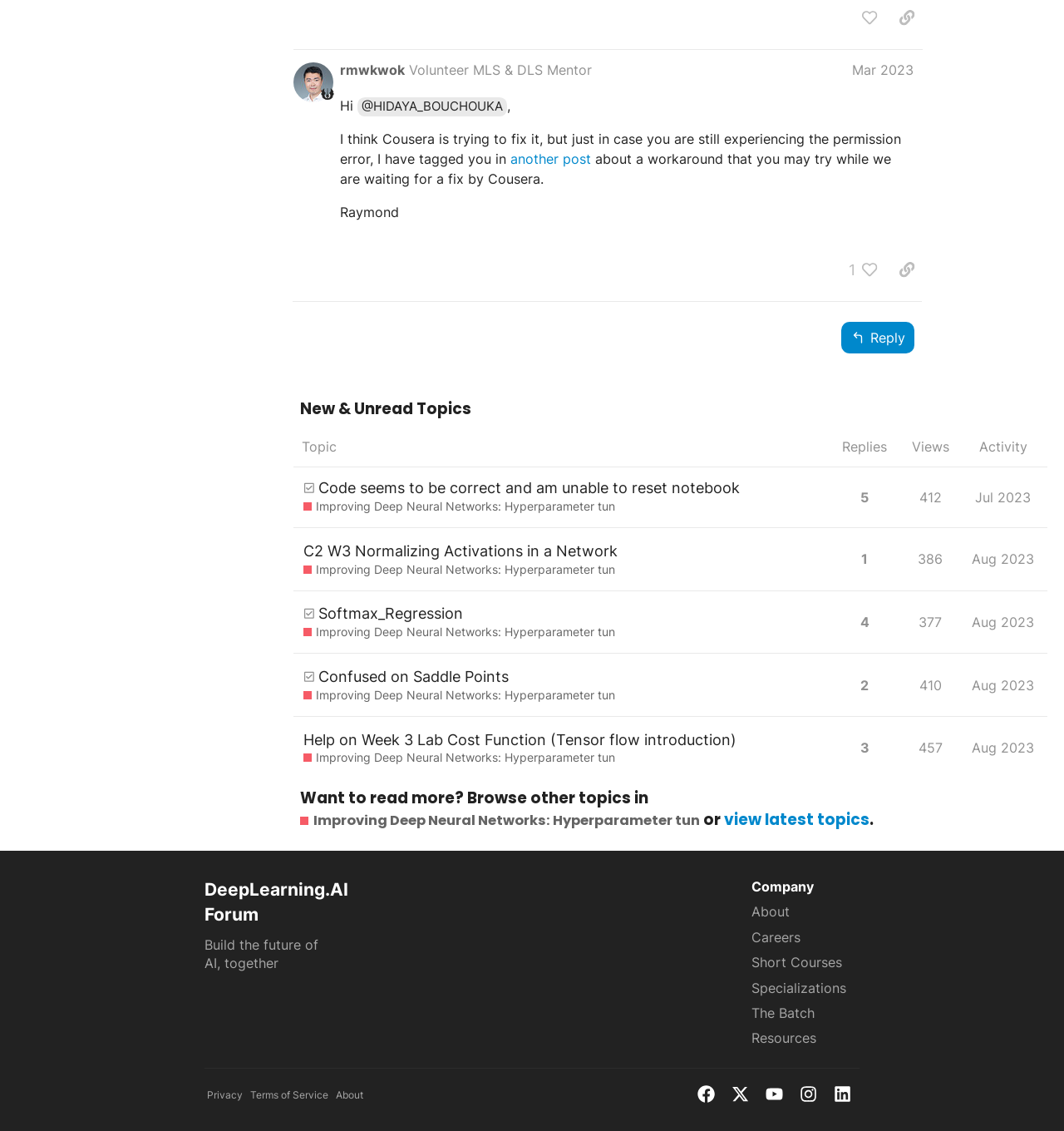What is the username of the post author?
Answer the question with a single word or phrase derived from the image.

rmwkwok